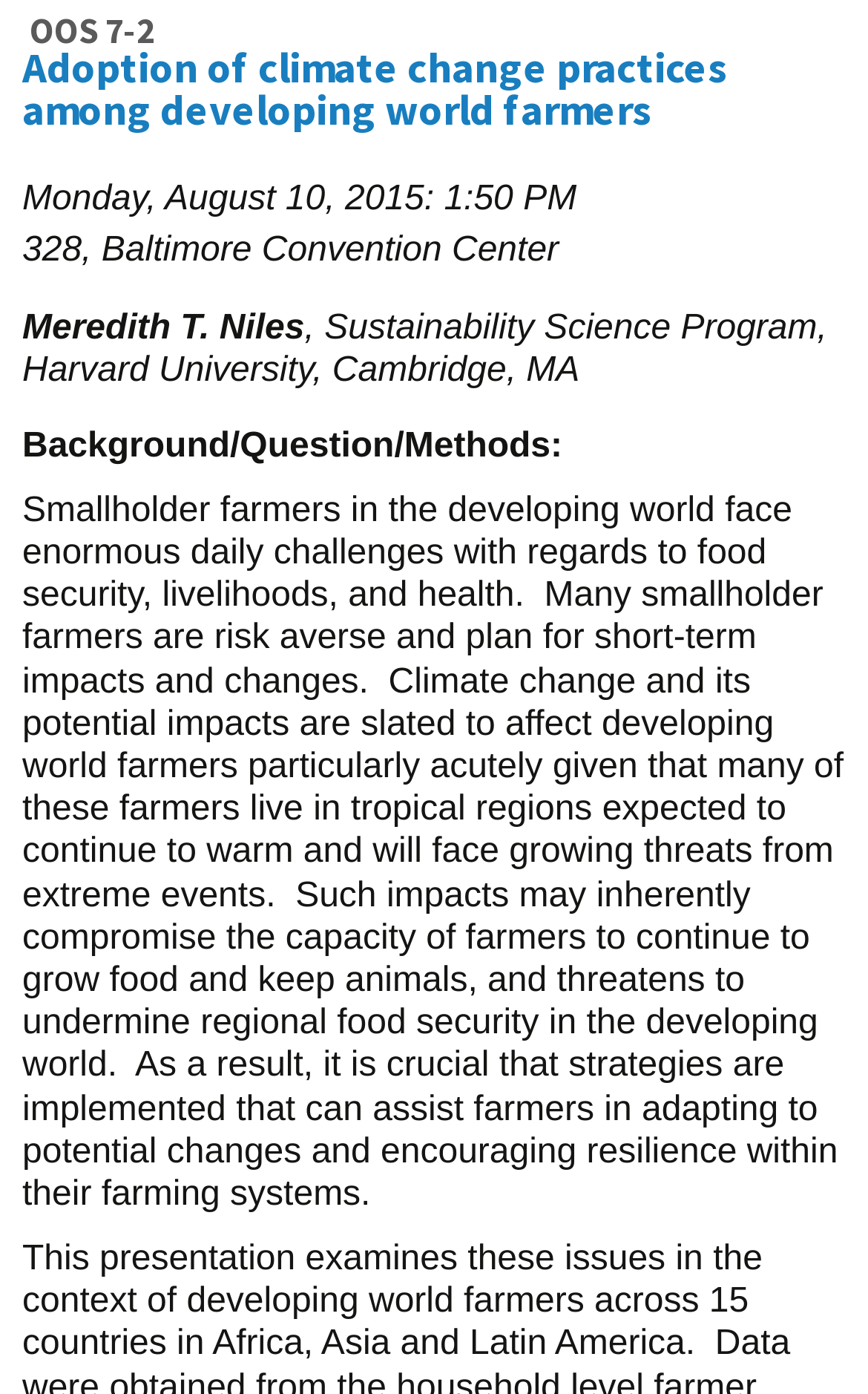Give a short answer using one word or phrase for the question:
What is the date of the event?

August 10, 2015